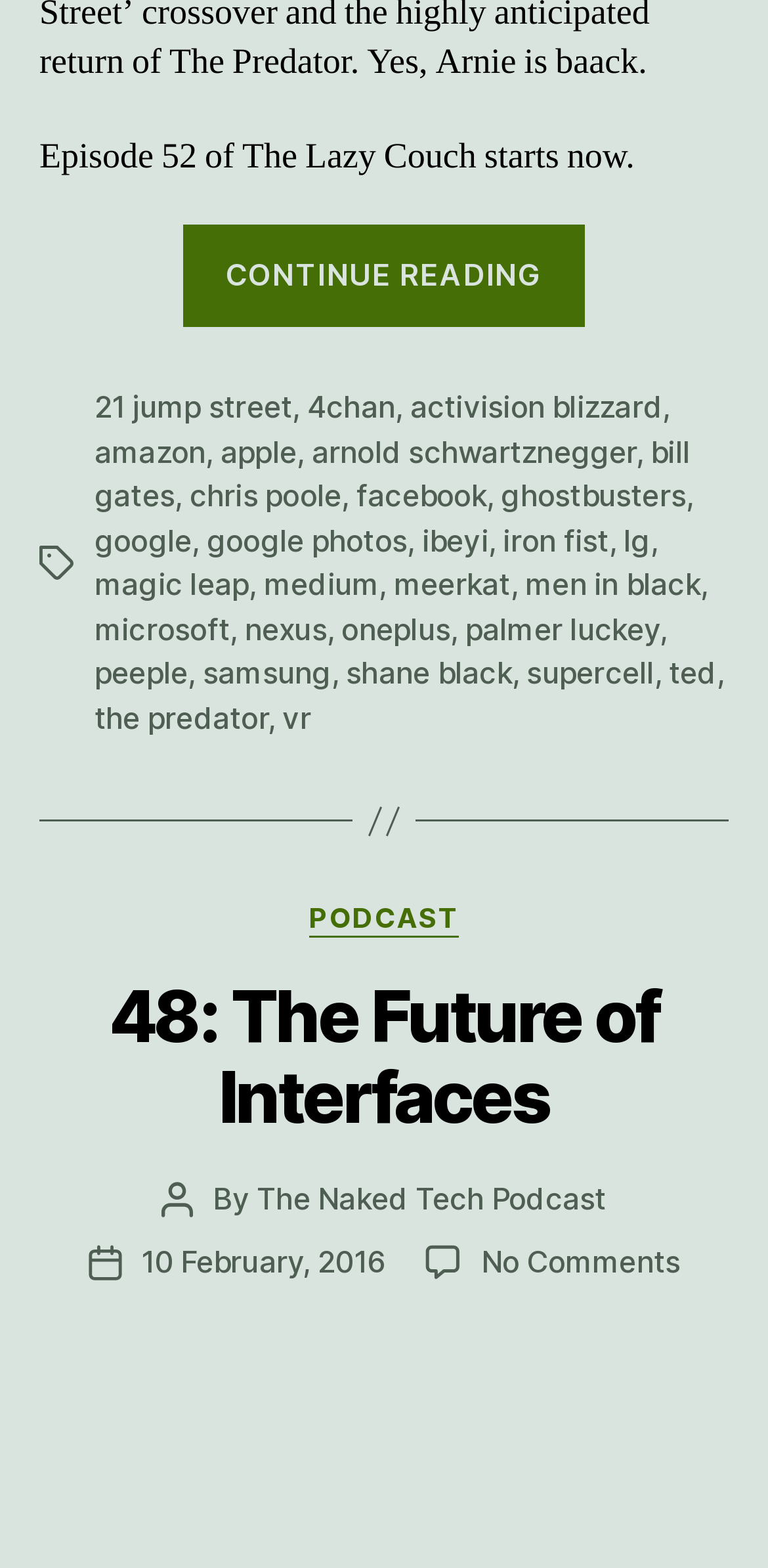Carefully examine the image and provide an in-depth answer to the question: What is the post date of the episode?

The post date of the episode can be found in the StaticText element with the text 'Post date' and the link element with the text '10 February, 2016'.